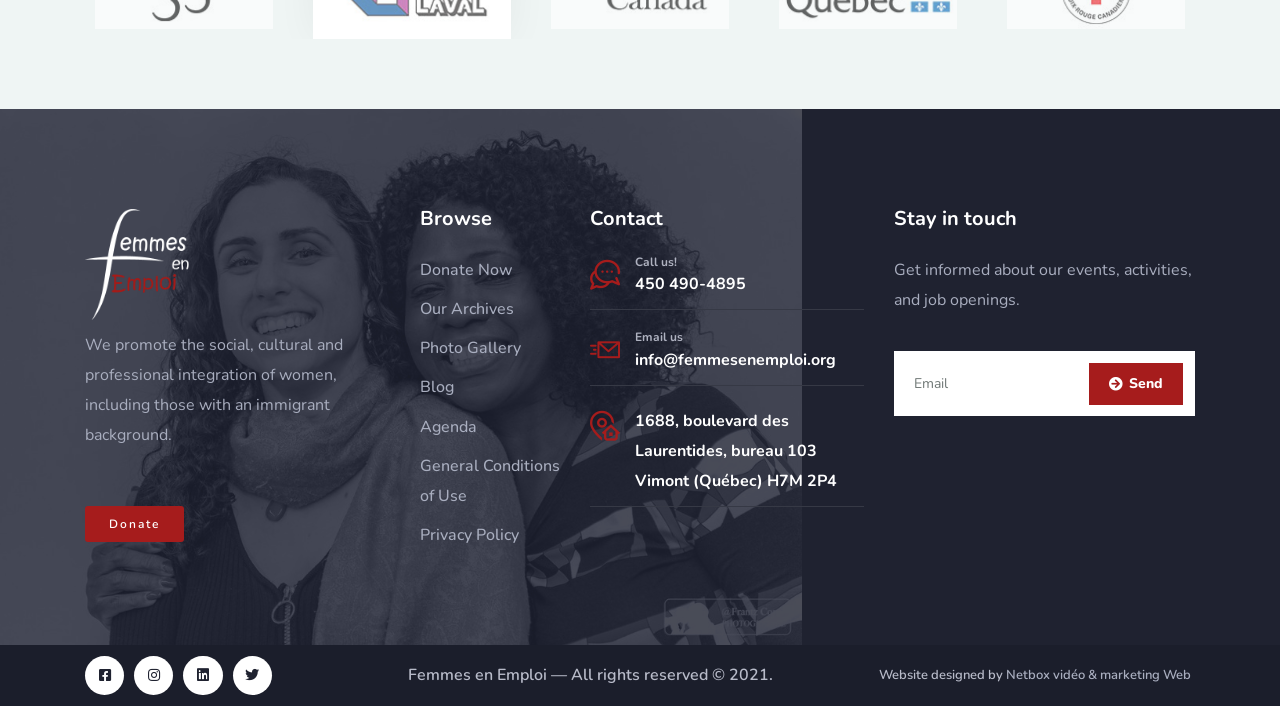Locate the UI element described by WordPress and provide its bounding box coordinates. Use the format (top-left x, top-left y, bottom-right x, bottom-right y) with all values as floating point numbers between 0 and 1.

None